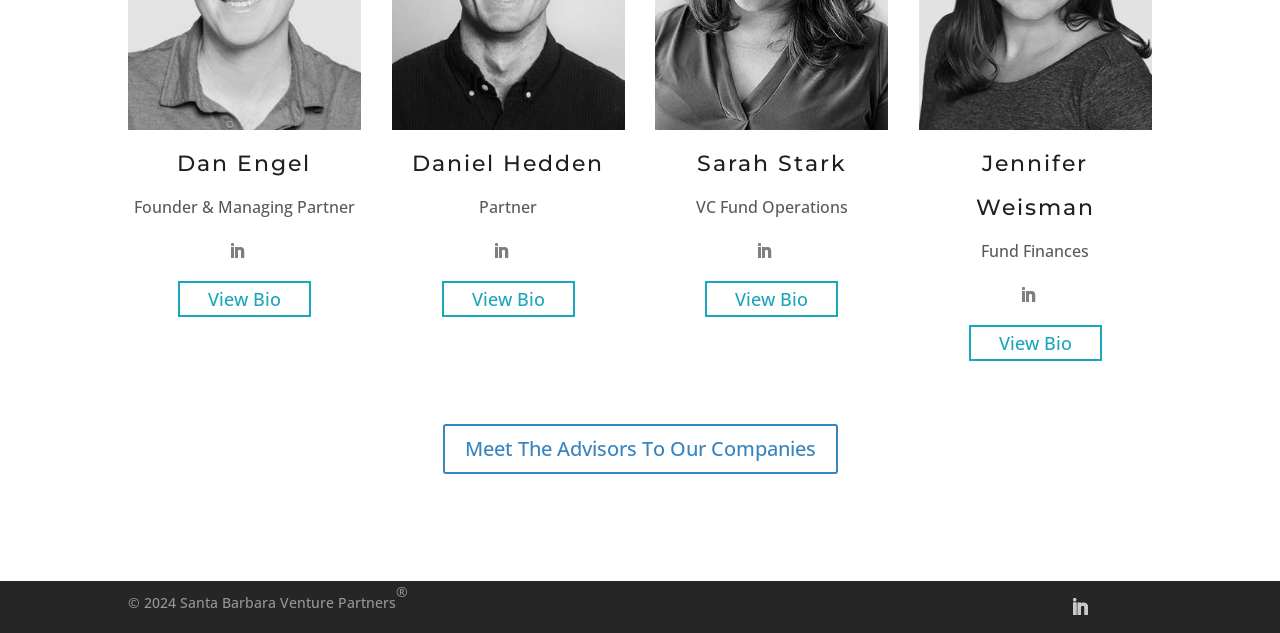How many people have 'View Bio' links?
Please ensure your answer is as detailed and informative as possible.

There are four people listed on the webpage, each with a 'View Bio' link next to their name. These people are Dan Engel, Daniel Hedden, Sarah Stark, and Jennifer Weisman.